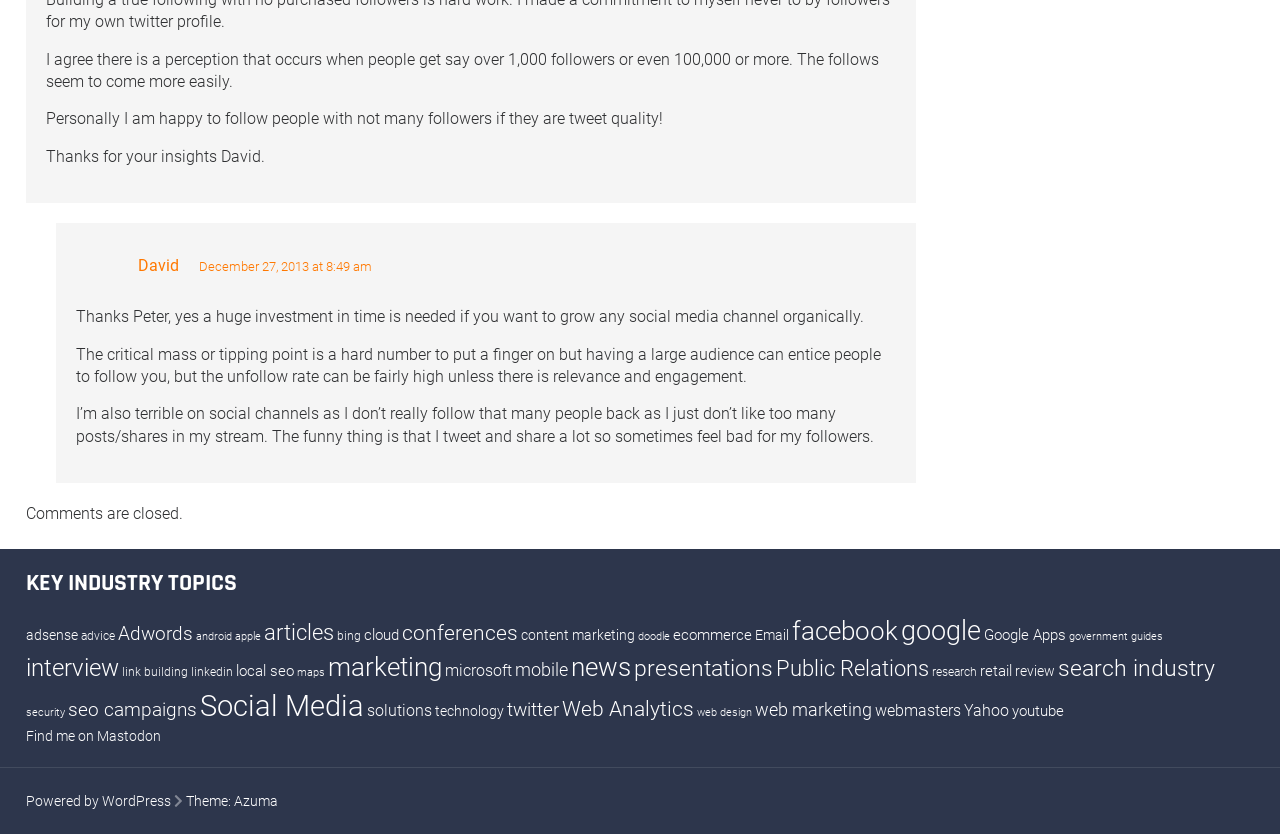Answer this question in one word or a short phrase: Why is the comment section closed?

Comments are closed